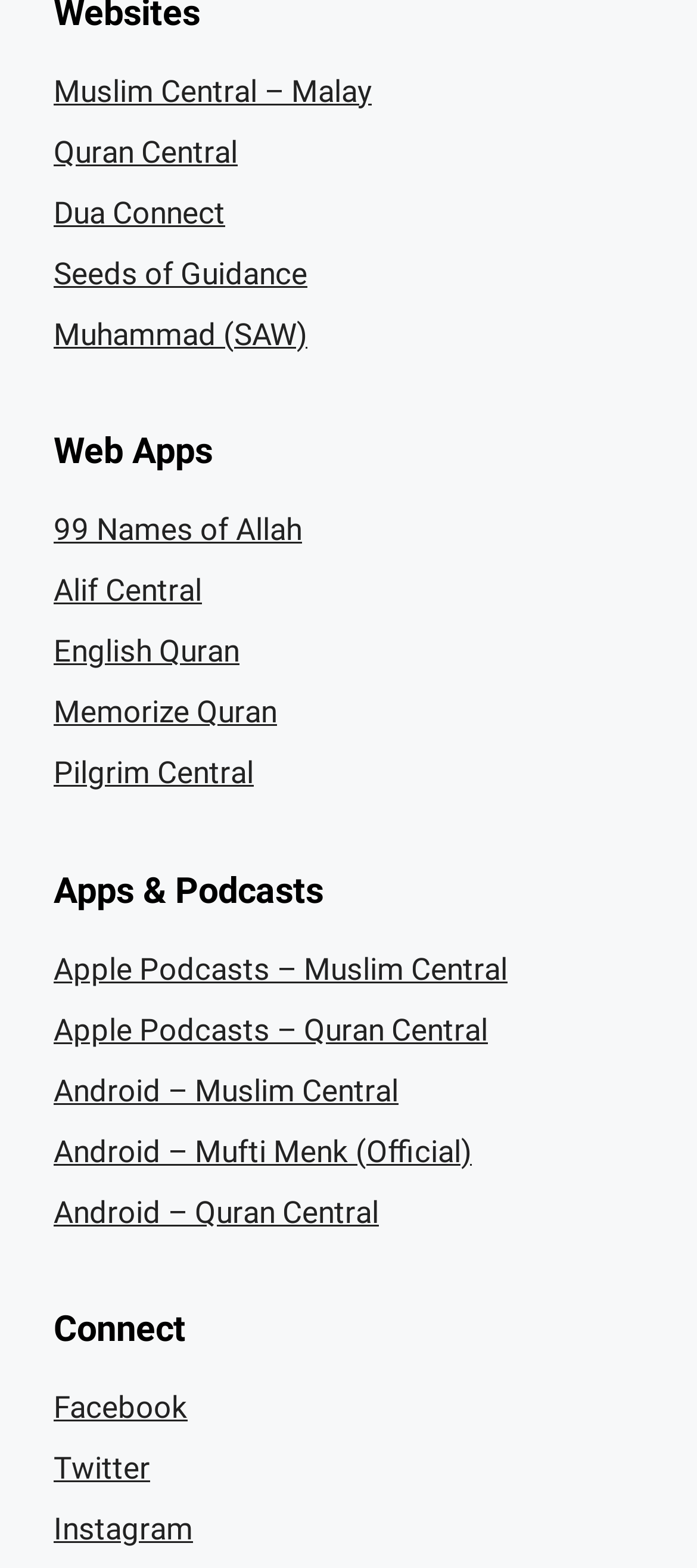Determine the bounding box coordinates of the section I need to click to execute the following instruction: "Explore Quran Central". Provide the coordinates as four float numbers between 0 and 1, i.e., [left, top, right, bottom].

[0.077, 0.085, 0.341, 0.108]